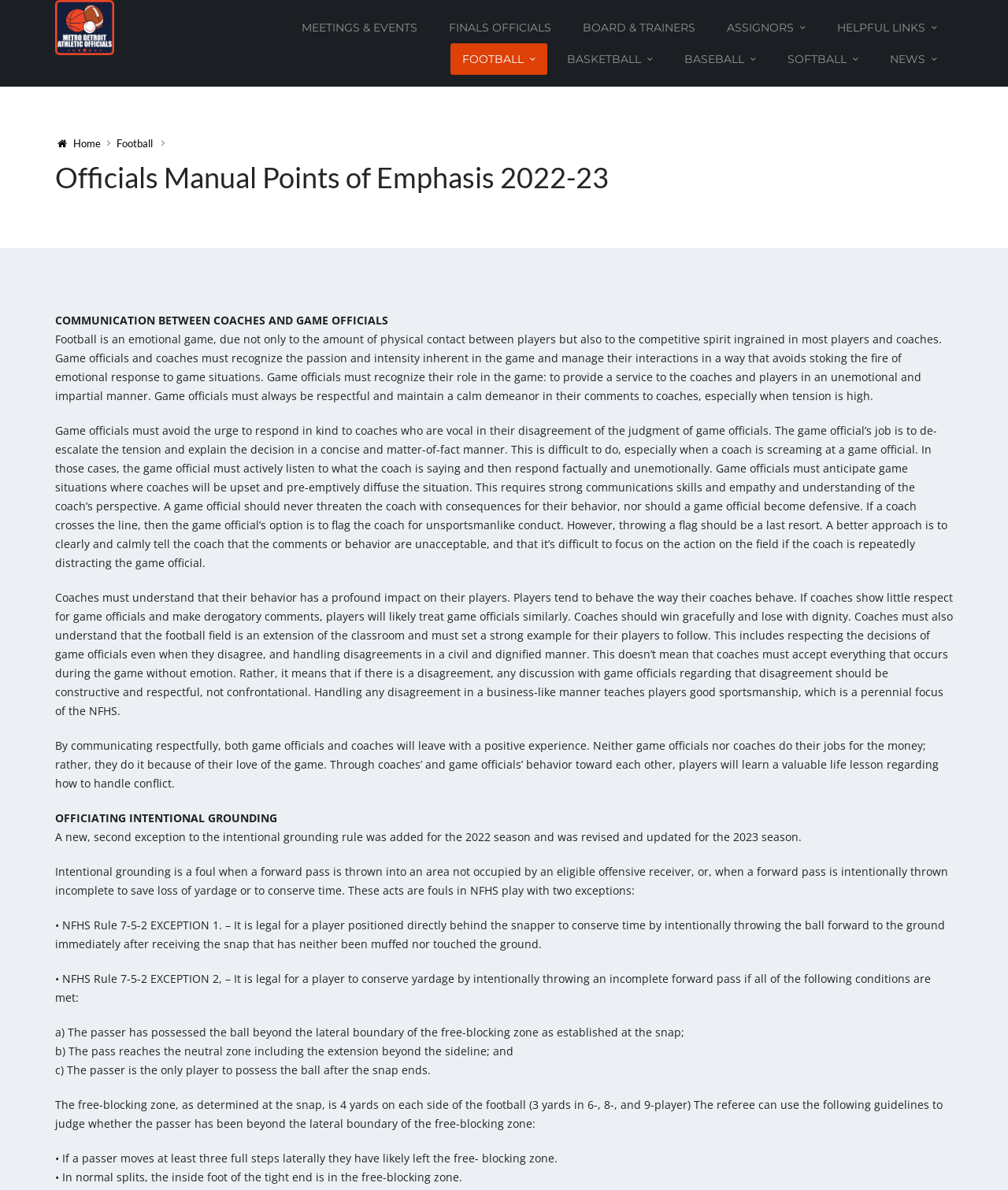What is the main topic of this webpage?
Please provide a comprehensive answer to the question based on the webpage screenshot.

Based on the webpage content, the main topic is about the officials manual points of emphasis, specifically for football games. The webpage provides guidelines and rules for game officials and coaches to follow during the game.